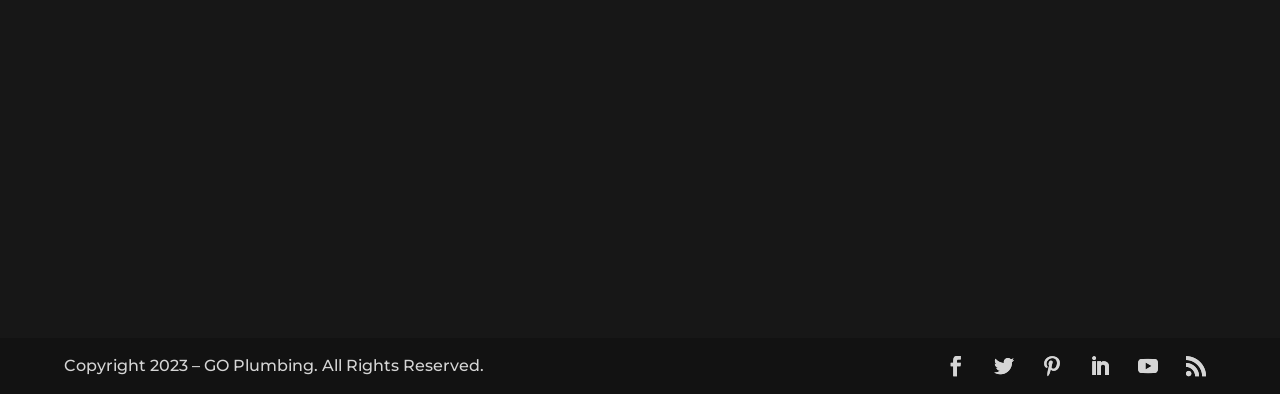Please locate the clickable area by providing the bounding box coordinates to follow this instruction: "Visit the Enfold Theme website".

None